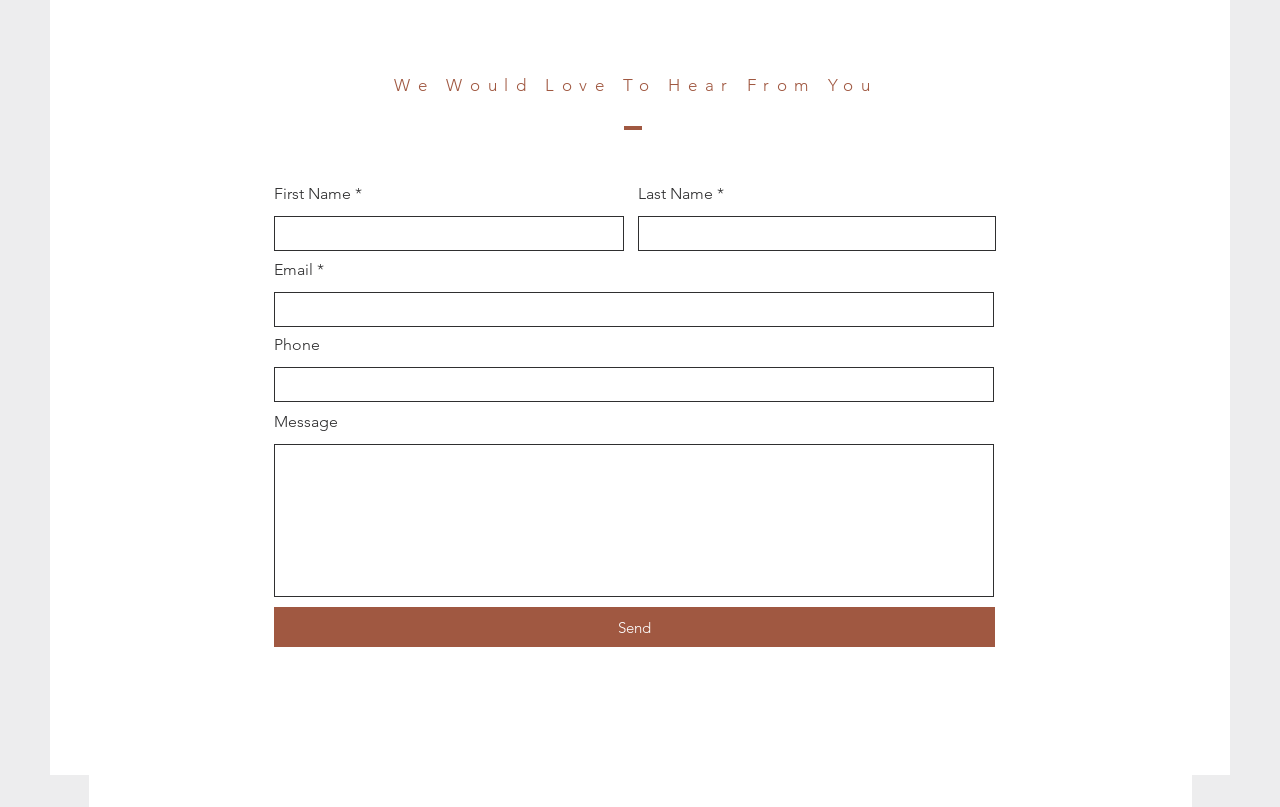Answer in one word or a short phrase: 
What is the label of the first input field?

First Name